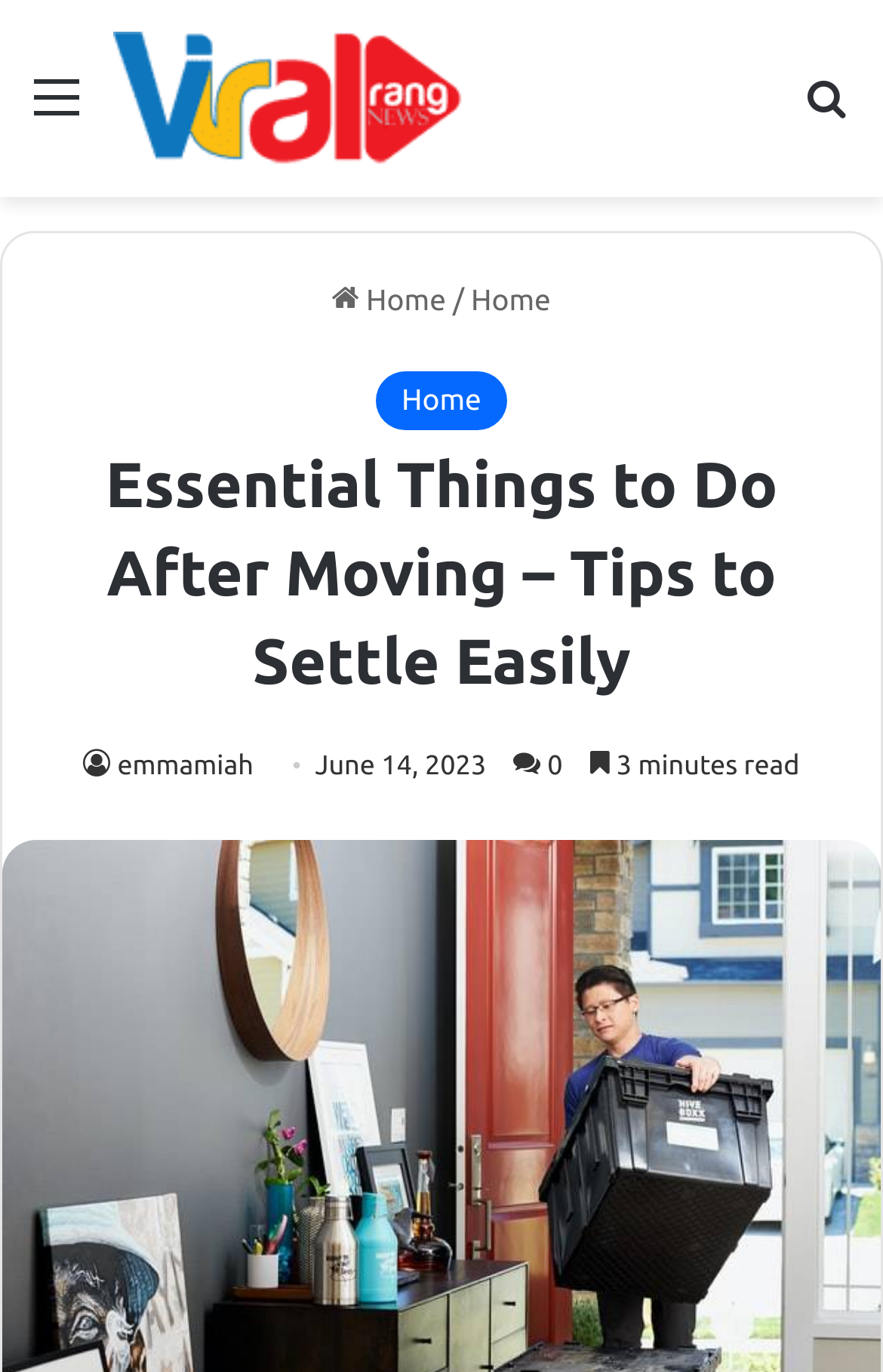Generate the main heading text from the webpage.

Essential Things to Do After Moving – Tips to Settle Easily